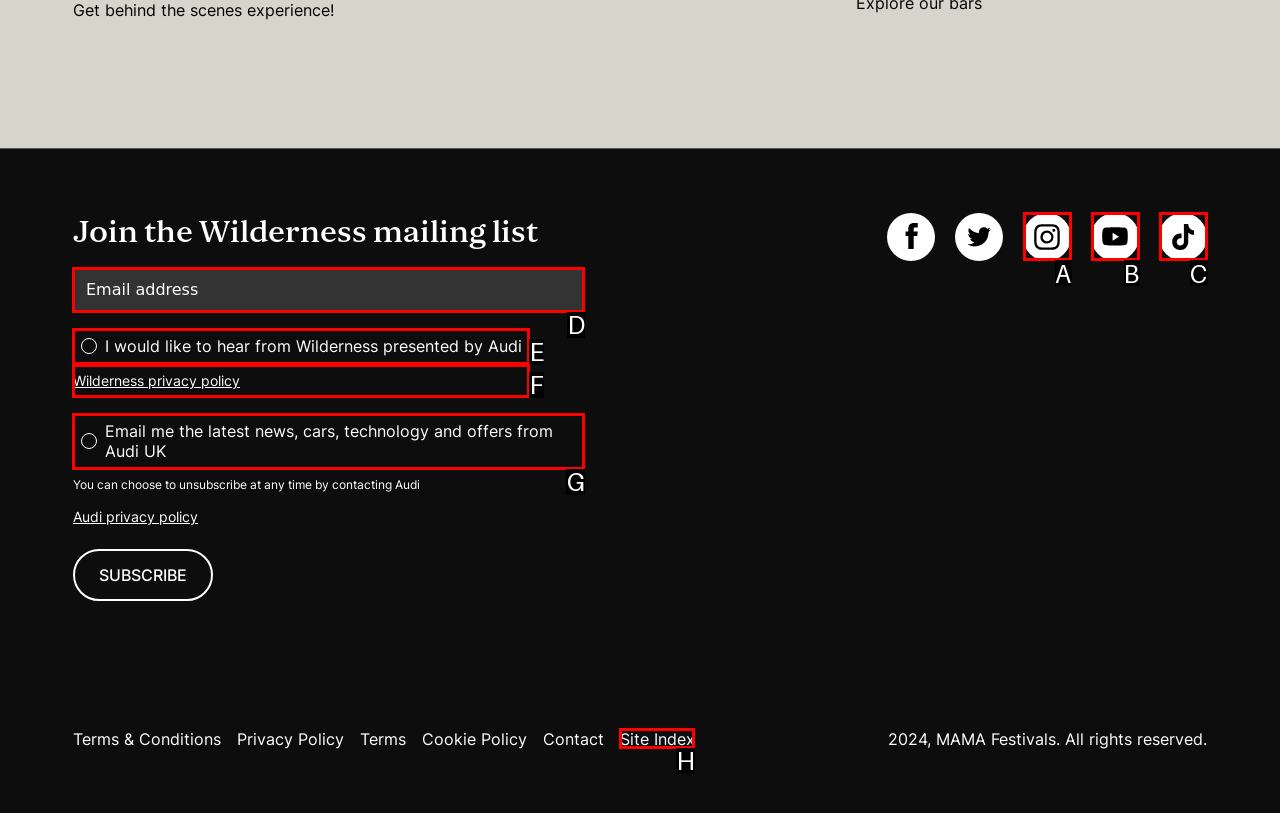From the given choices, determine which HTML element aligns with the description: Site Index Respond with the letter of the appropriate option.

H